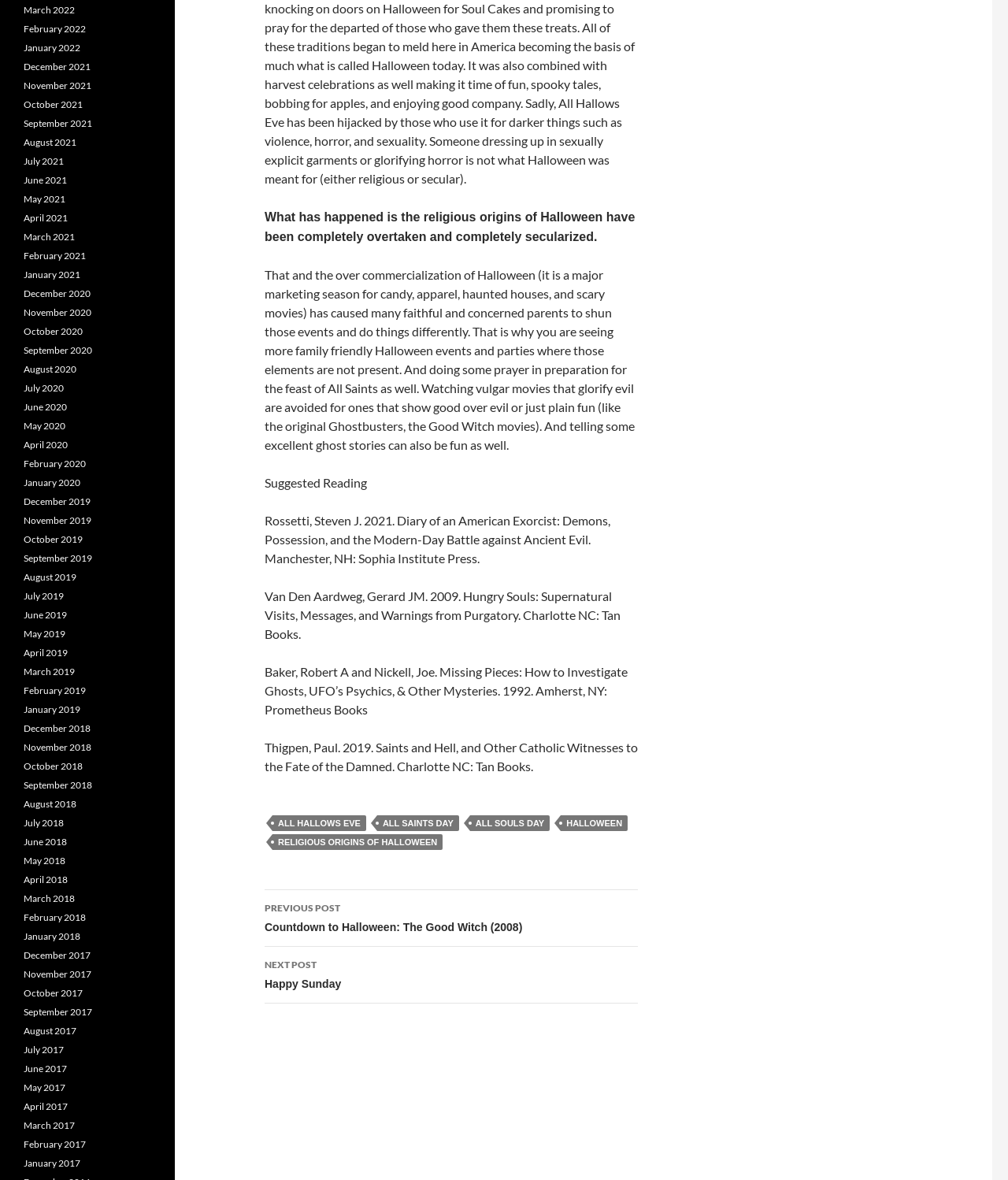What has happened to the religious origins of Halloween?
Please look at the screenshot and answer using one word or phrase.

completely overtaken and secularized